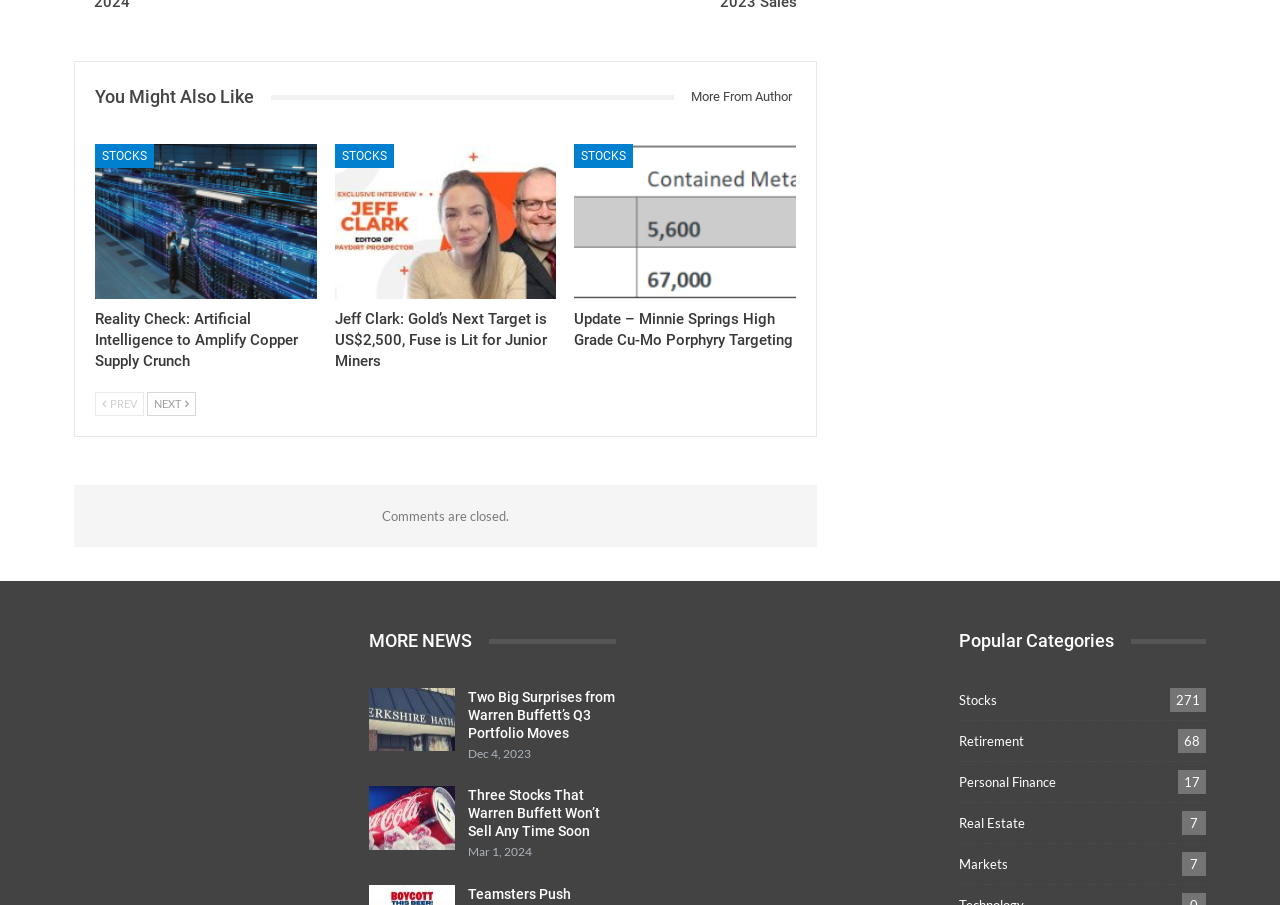Give a concise answer of one word or phrase to the question: 
How many categories are listed under 'Popular Categories'?

5